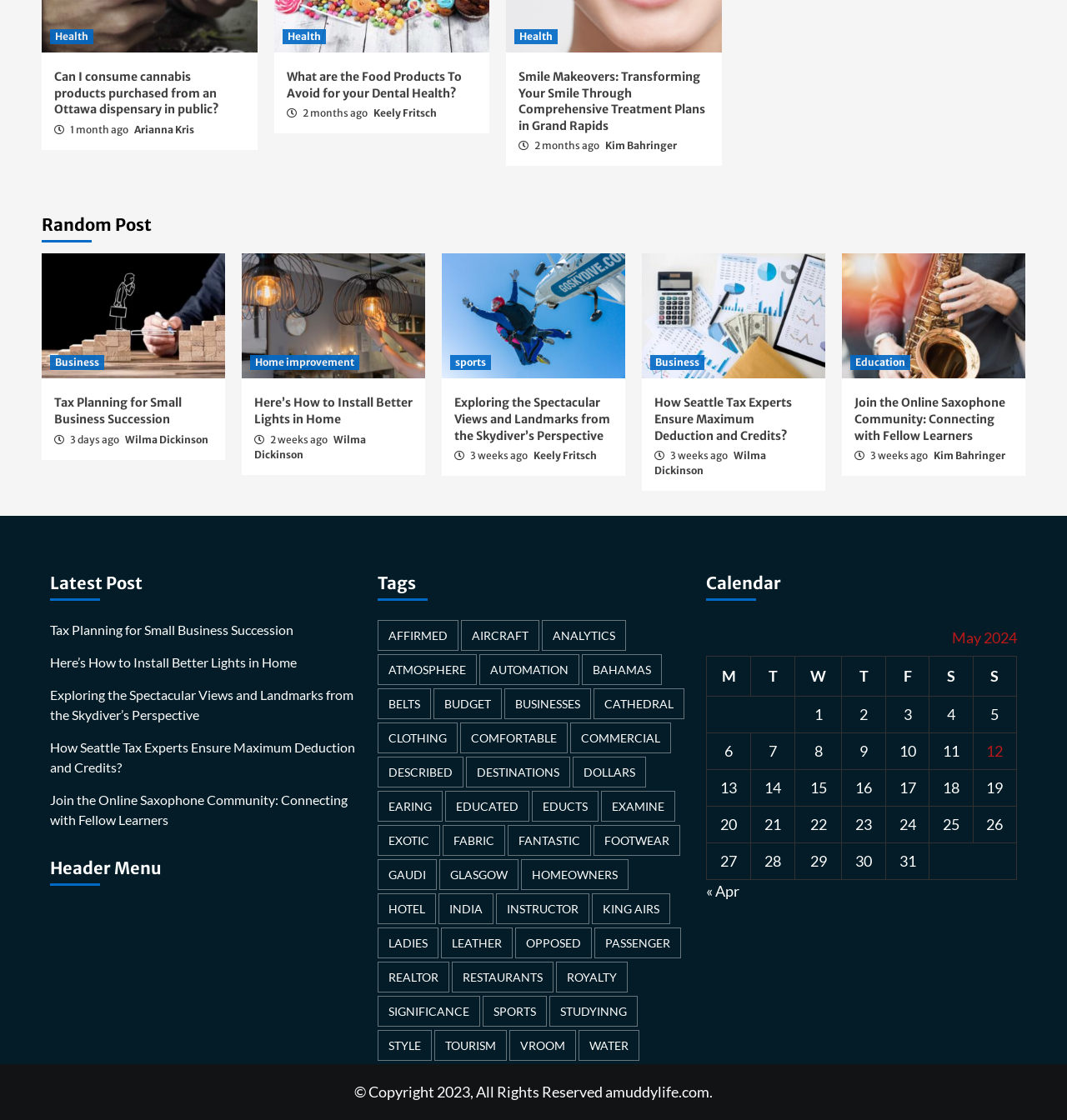Could you locate the bounding box coordinates for the section that should be clicked to accomplish this task: "Explore the topic 'Tax Planning for Small Business Succession'".

[0.051, 0.353, 0.199, 0.382]